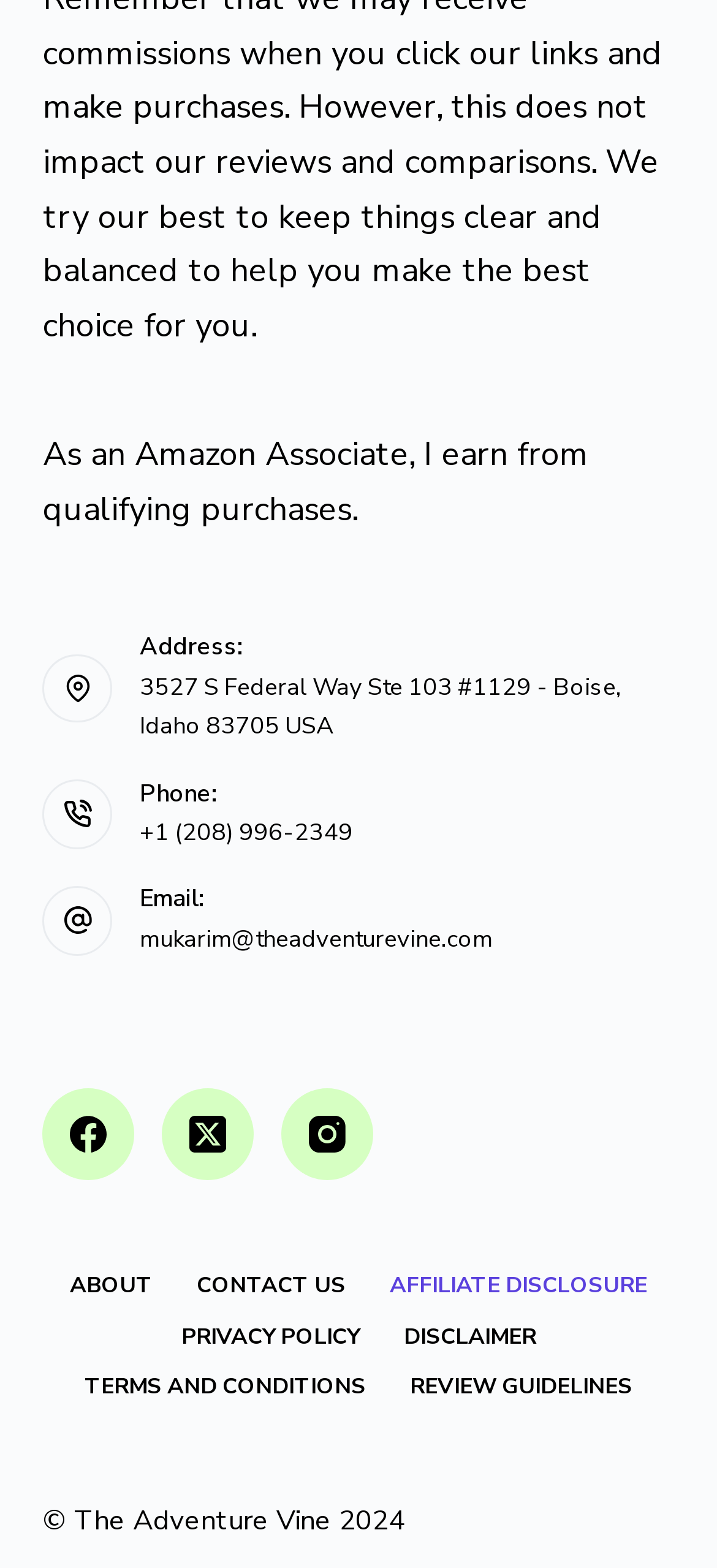Respond with a single word or phrase:
What is the copyright year of The Adventure Vine?

2024